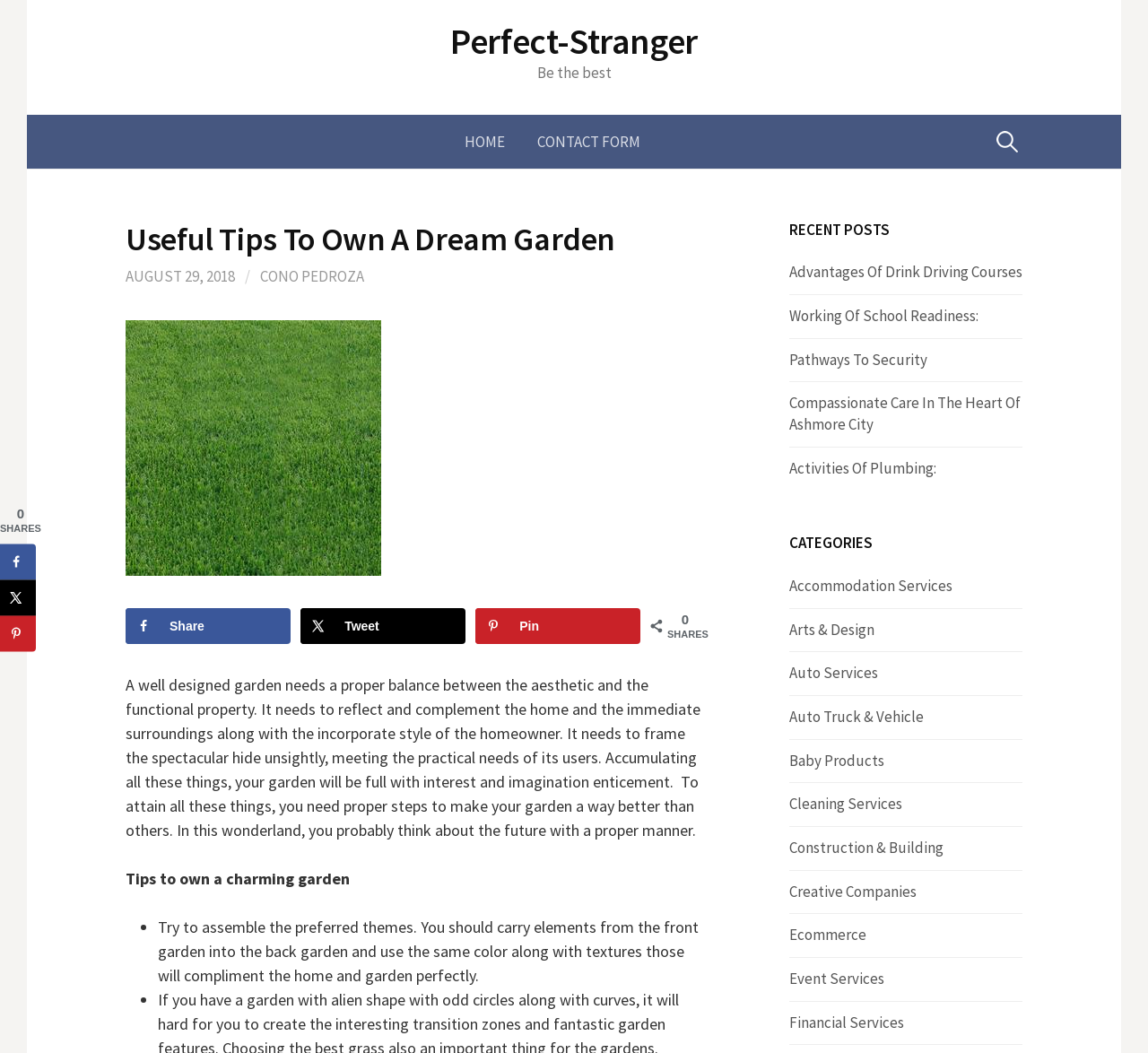How many social sharing options are available?
Based on the image, answer the question in a detailed manner.

There are three social sharing options available: Share on Facebook, Share on X, and Save to Pinterest. These options are located in the social sharing sidebar on the right side of the webpage.